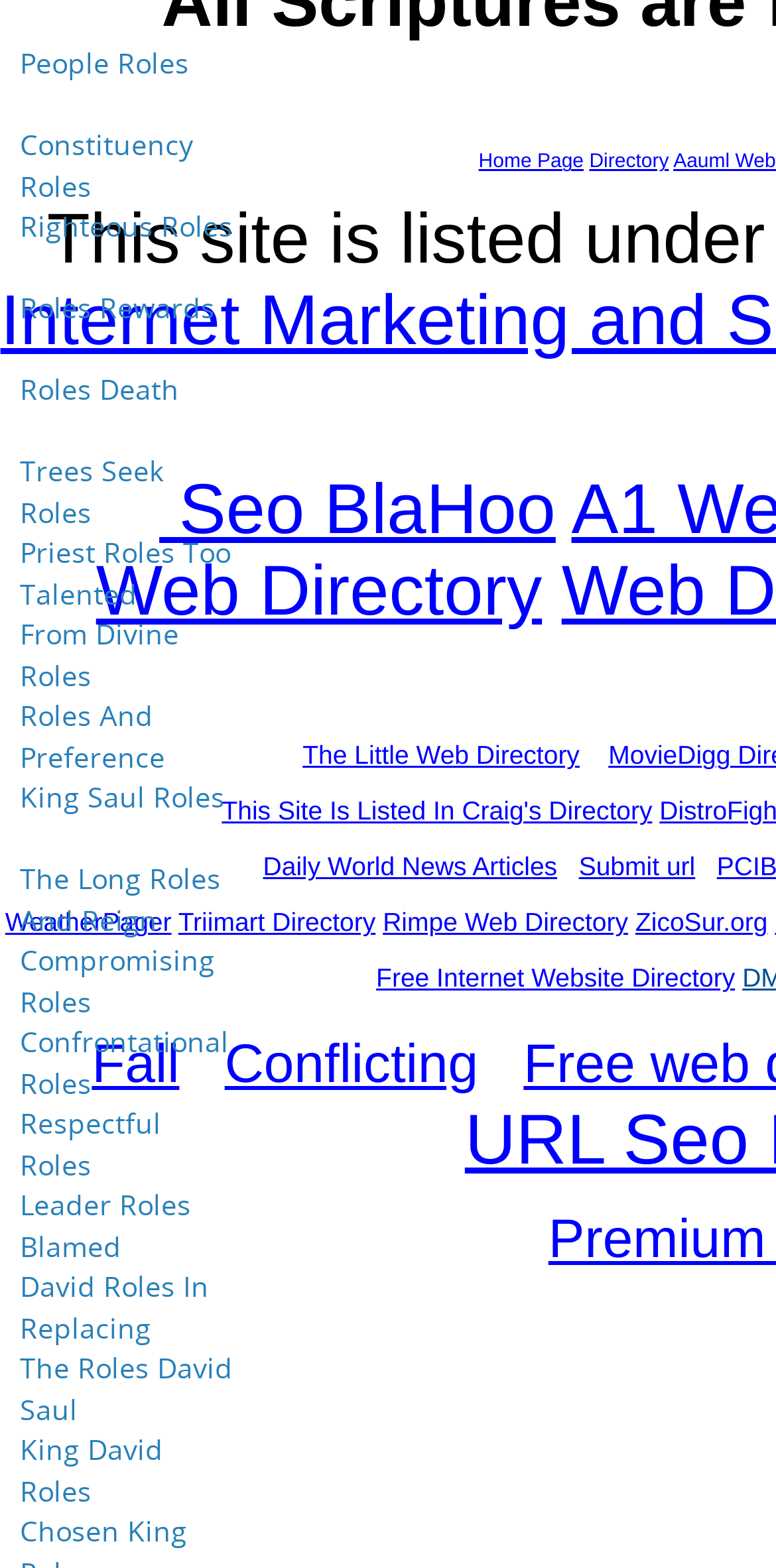Please identify the bounding box coordinates of the element's region that I should click in order to complete the following instruction: "Submit url". The bounding box coordinates consist of four float numbers between 0 and 1, i.e., [left, top, right, bottom].

[0.746, 0.543, 0.896, 0.562]